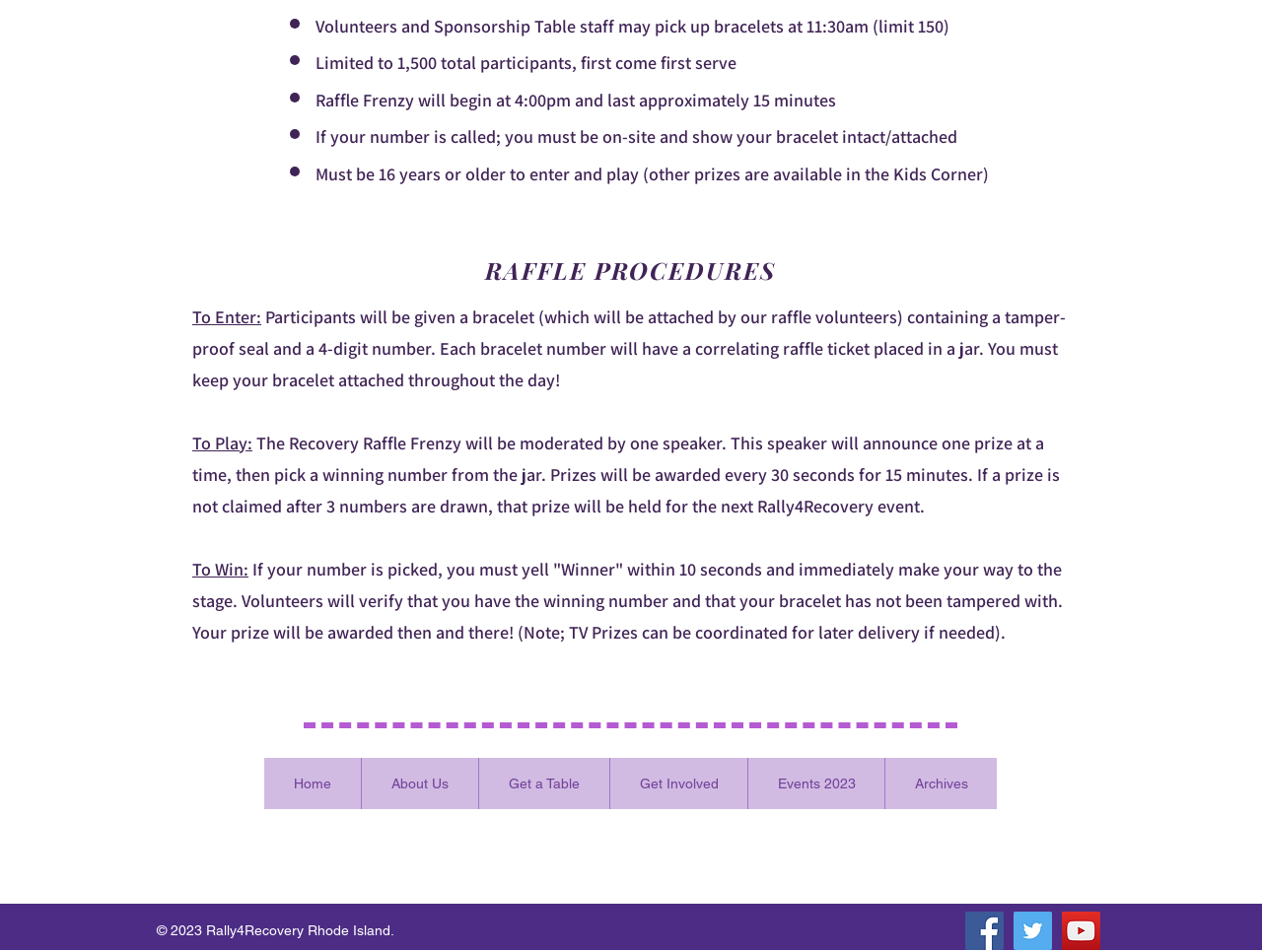Locate the bounding box of the UI element described in the following text: "Get Involved".

[0.483, 0.796, 0.592, 0.85]